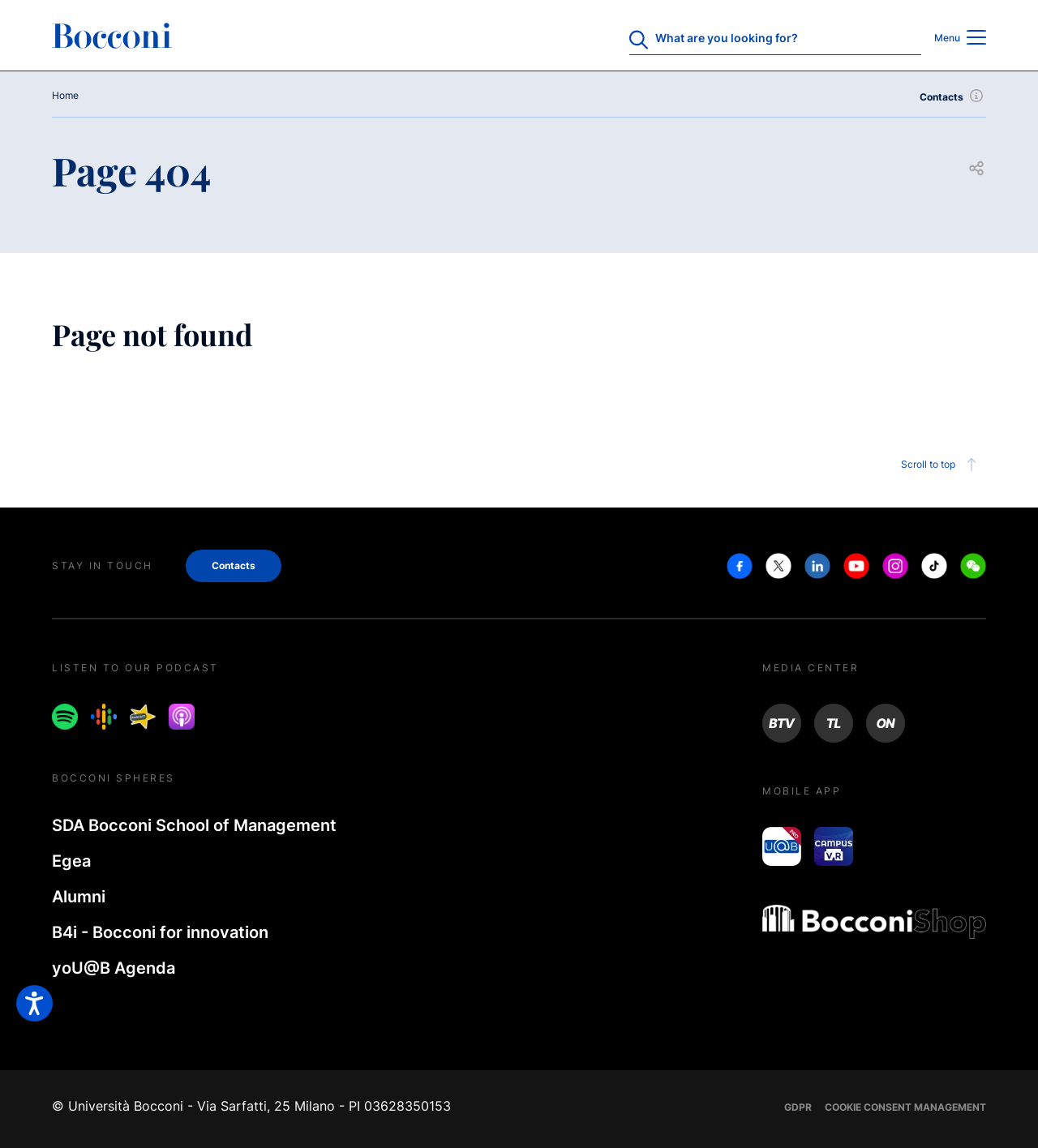Find the bounding box coordinates for the element that must be clicked to complete the instruction: "Check Trending Now section". The coordinates should be four float numbers between 0 and 1, indicated as [left, top, right, bottom].

None